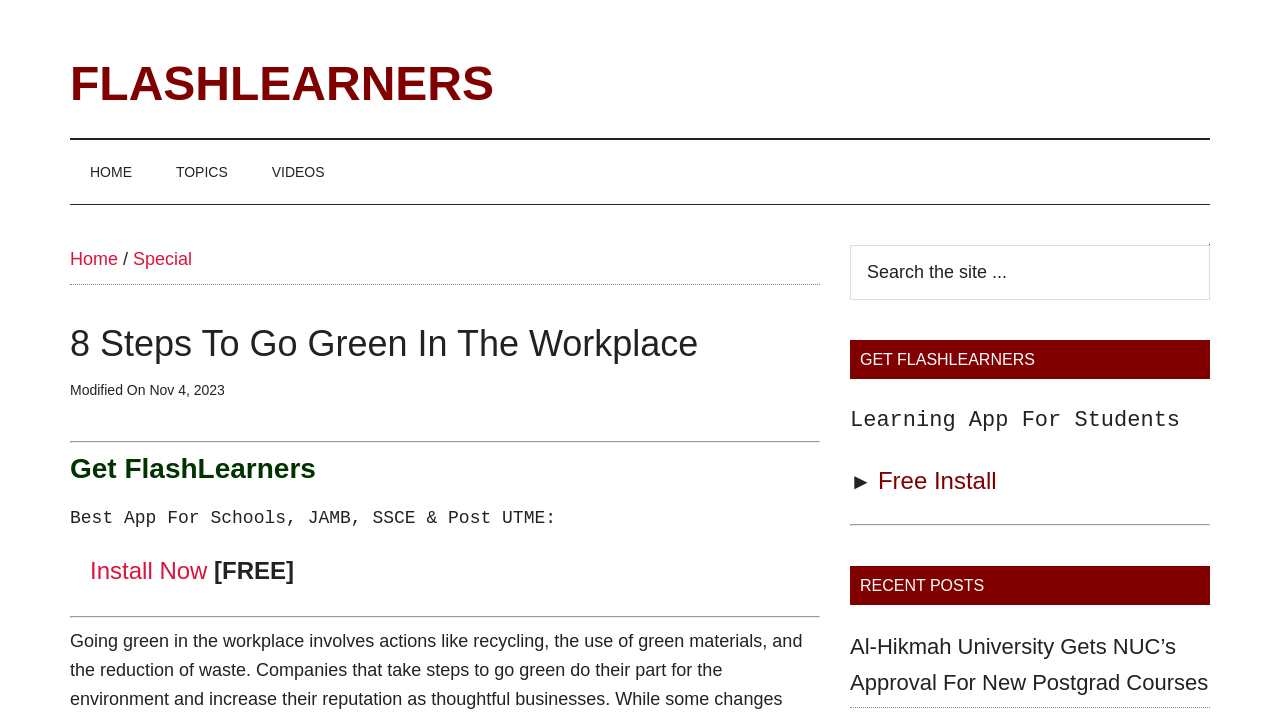Answer the question in a single word or phrase:
What is the title of the recent post?

Al-Hikmah University Gets NUC’s Approval For New Postgrad Courses